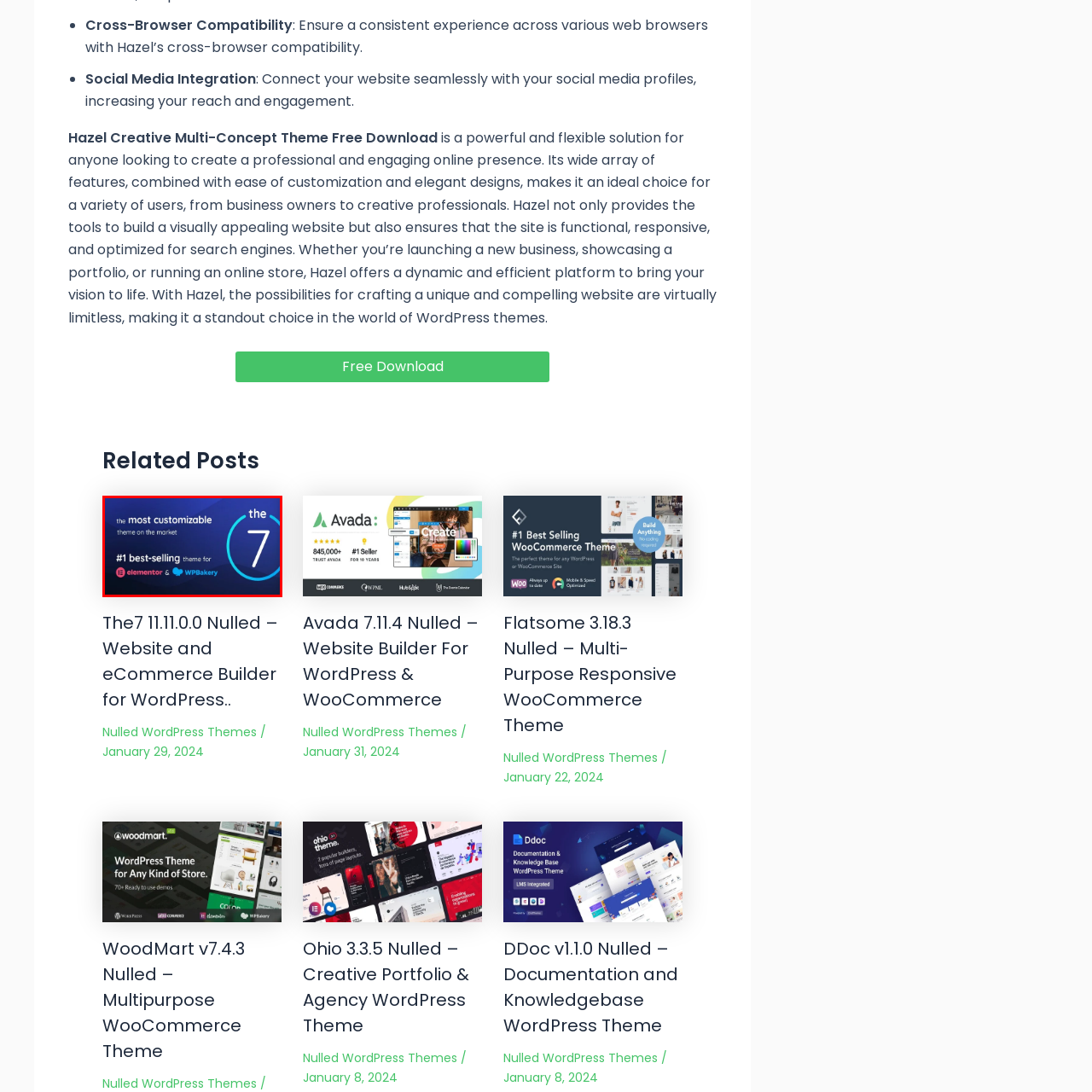Thoroughly describe the contents of the image enclosed in the red rectangle.

This image showcases "The7," a highly customizable WordPress theme, renowned for being the top-selling theme compatible with popular page builders like Elementor and WPBakery. The visually striking design features a modern gradient background that emphasizes its versatility and market prominence. Bold text highlights its claim to being "the most customizable theme on the market," making it an attractive choice for users looking to create unique and engaging websites. This theme caters to various users, from individual bloggers to large enterprises, enhancing the overall online presence and usability of their sites.